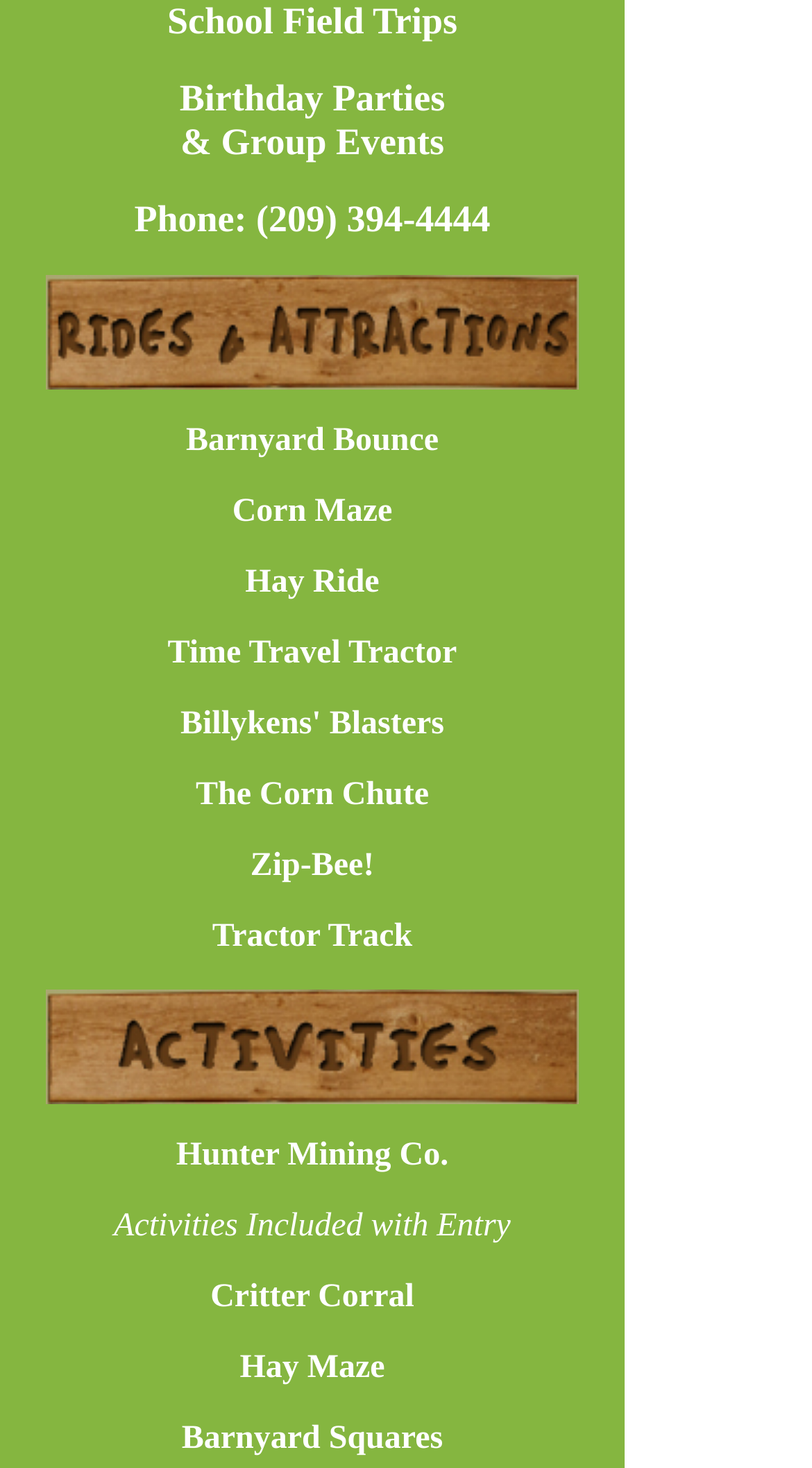How many activities are included with entry?
Please answer using one word or phrase, based on the screenshot.

13